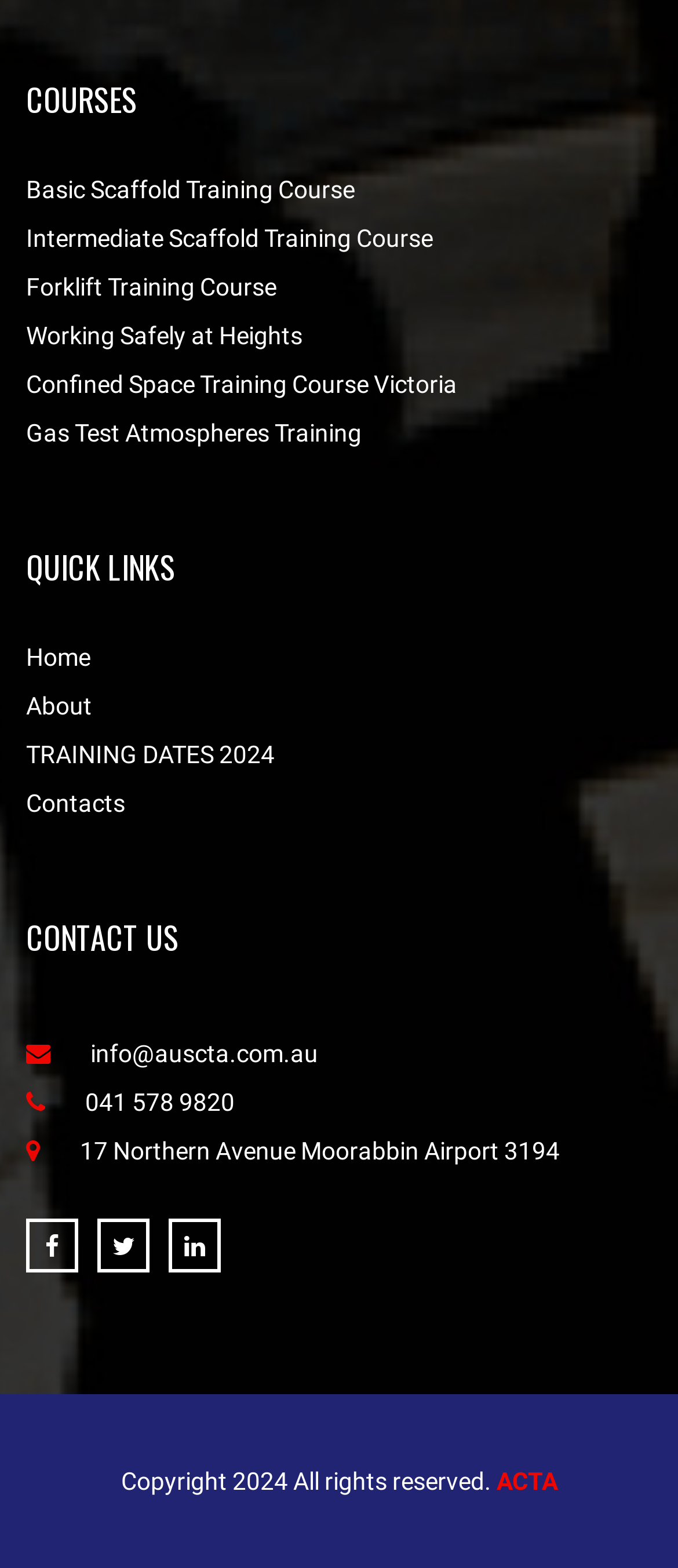Determine the bounding box of the UI element mentioned here: "Forklift Training Course". The coordinates must be in the format [left, top, right, bottom] with values ranging from 0 to 1.

[0.038, 0.174, 0.408, 0.192]